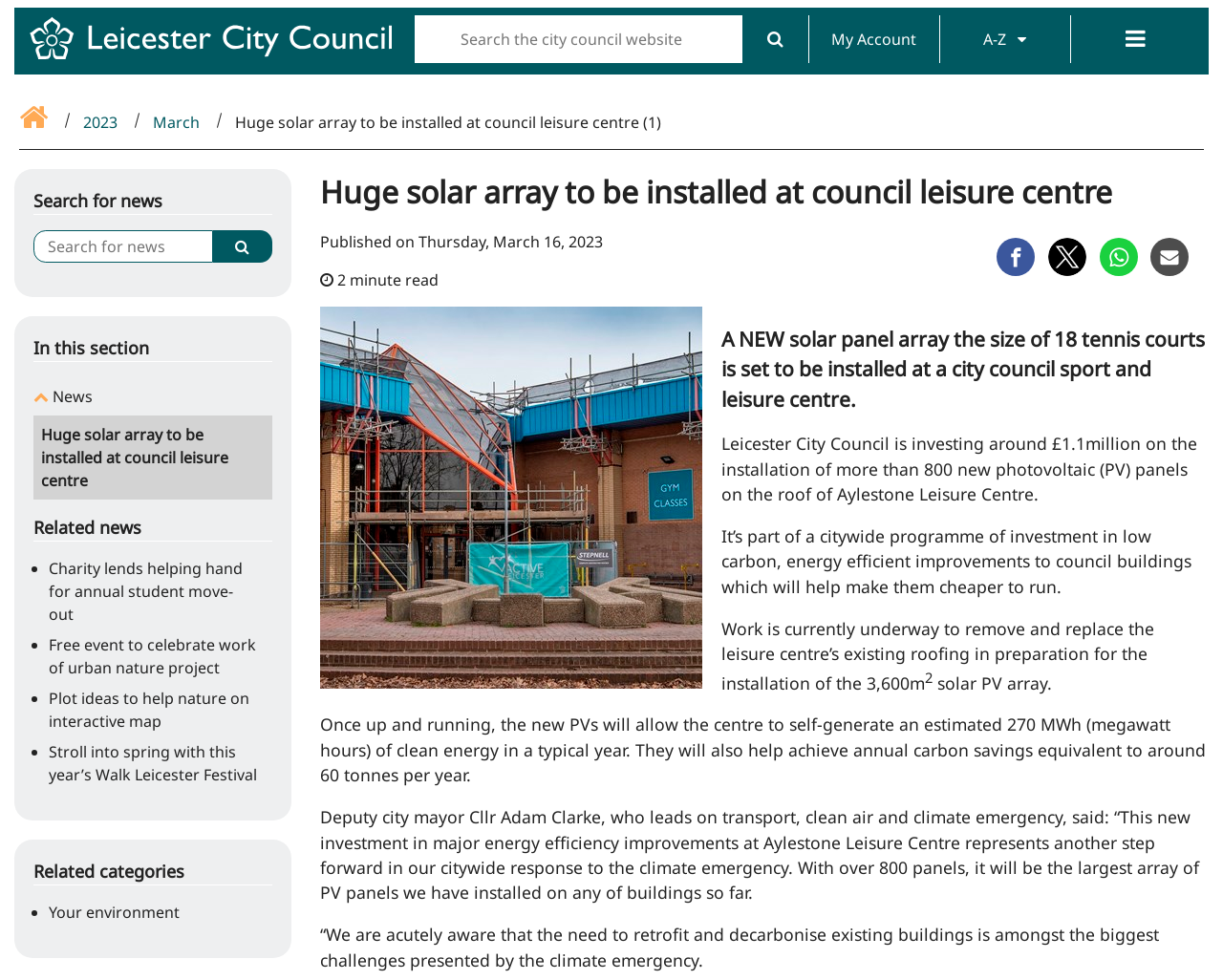Who leads on transport, clean air and climate emergency?
Refer to the screenshot and deliver a thorough answer to the question presented.

I found the answer by reading the text 'Deputy city mayor Cllr Adam Clarke, who leads on transport, clean air and climate emergency, said...' which mentions the name and role of Cllr Adam Clarke.